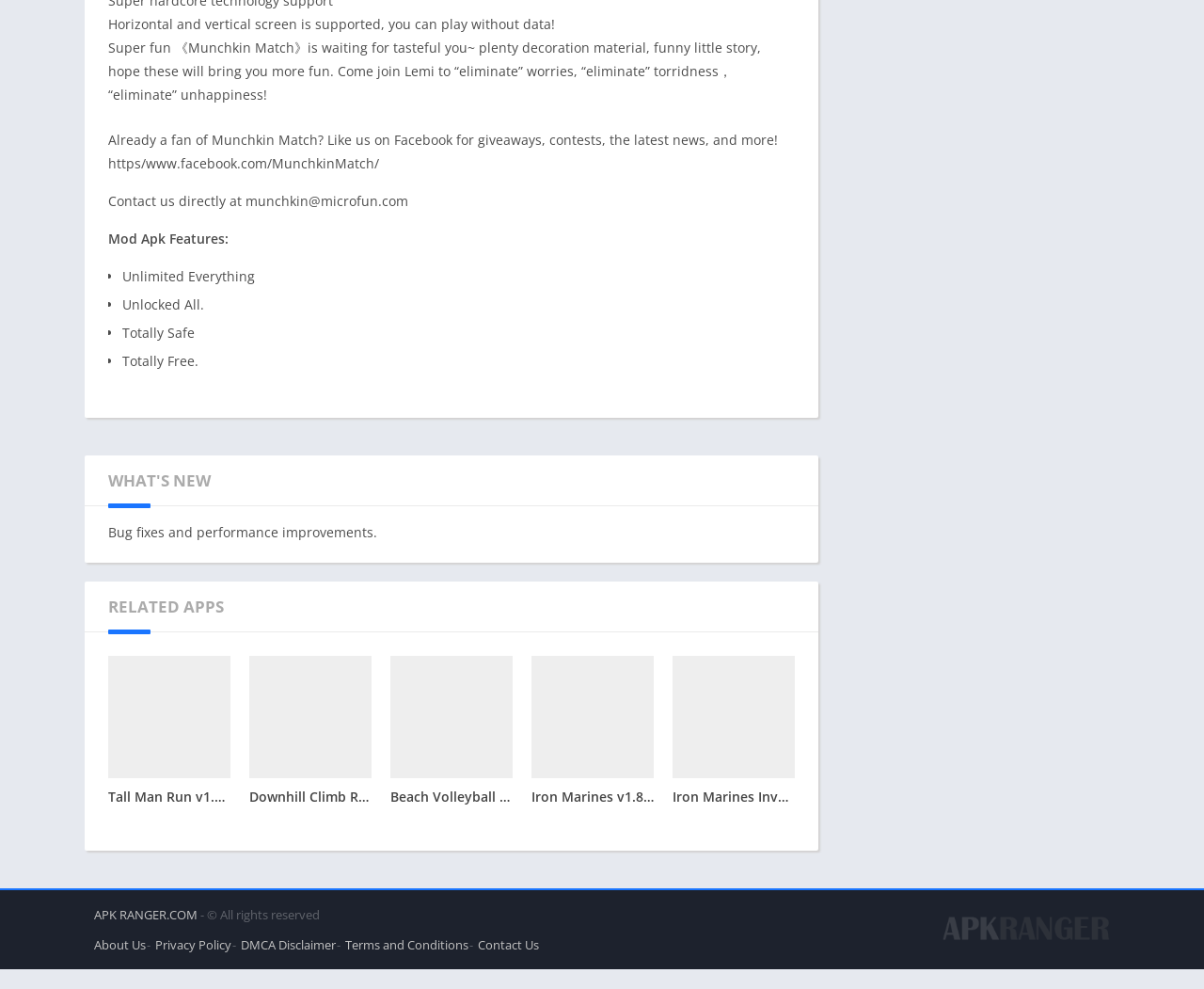Please determine the bounding box coordinates of the element to click in order to execute the following instruction: "Contact us directly through email". The coordinates should be four float numbers between 0 and 1, specified as [left, top, right, bottom].

[0.09, 0.194, 0.339, 0.212]